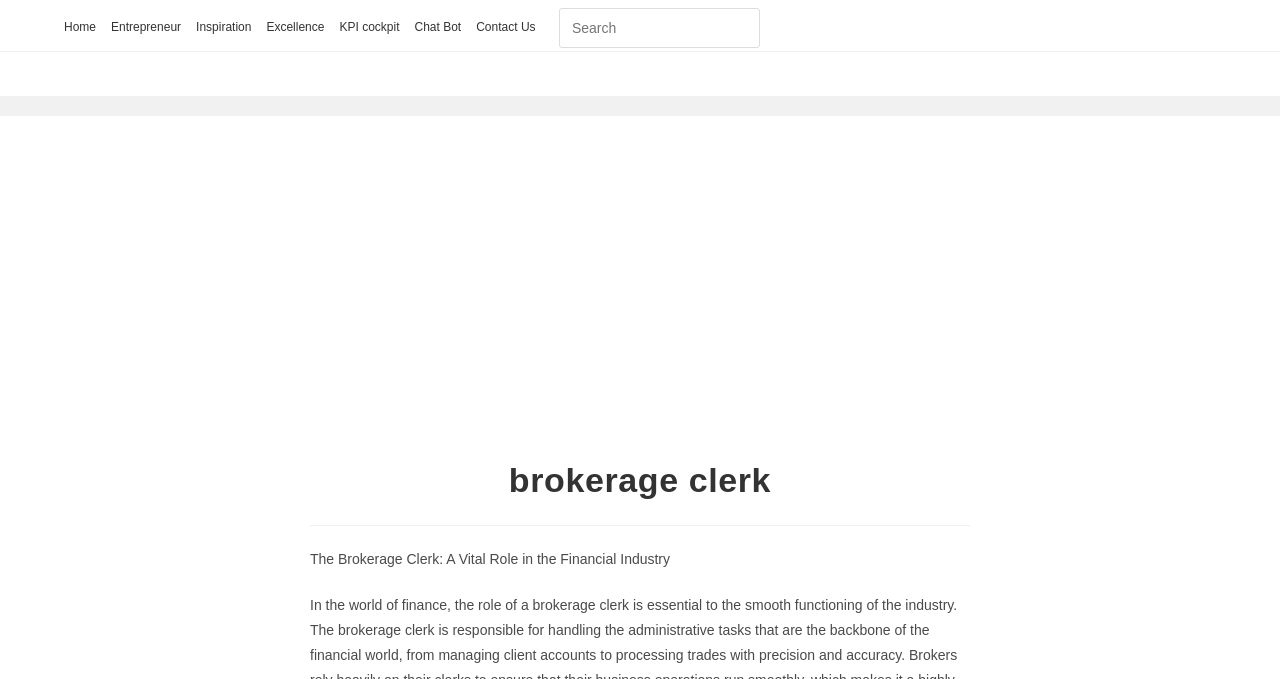Please locate the bounding box coordinates of the element's region that needs to be clicked to follow the instruction: "Contact Us". The bounding box coordinates should be provided as four float numbers between 0 and 1, i.e., [left, top, right, bottom].

[0.372, 0.025, 0.418, 0.057]